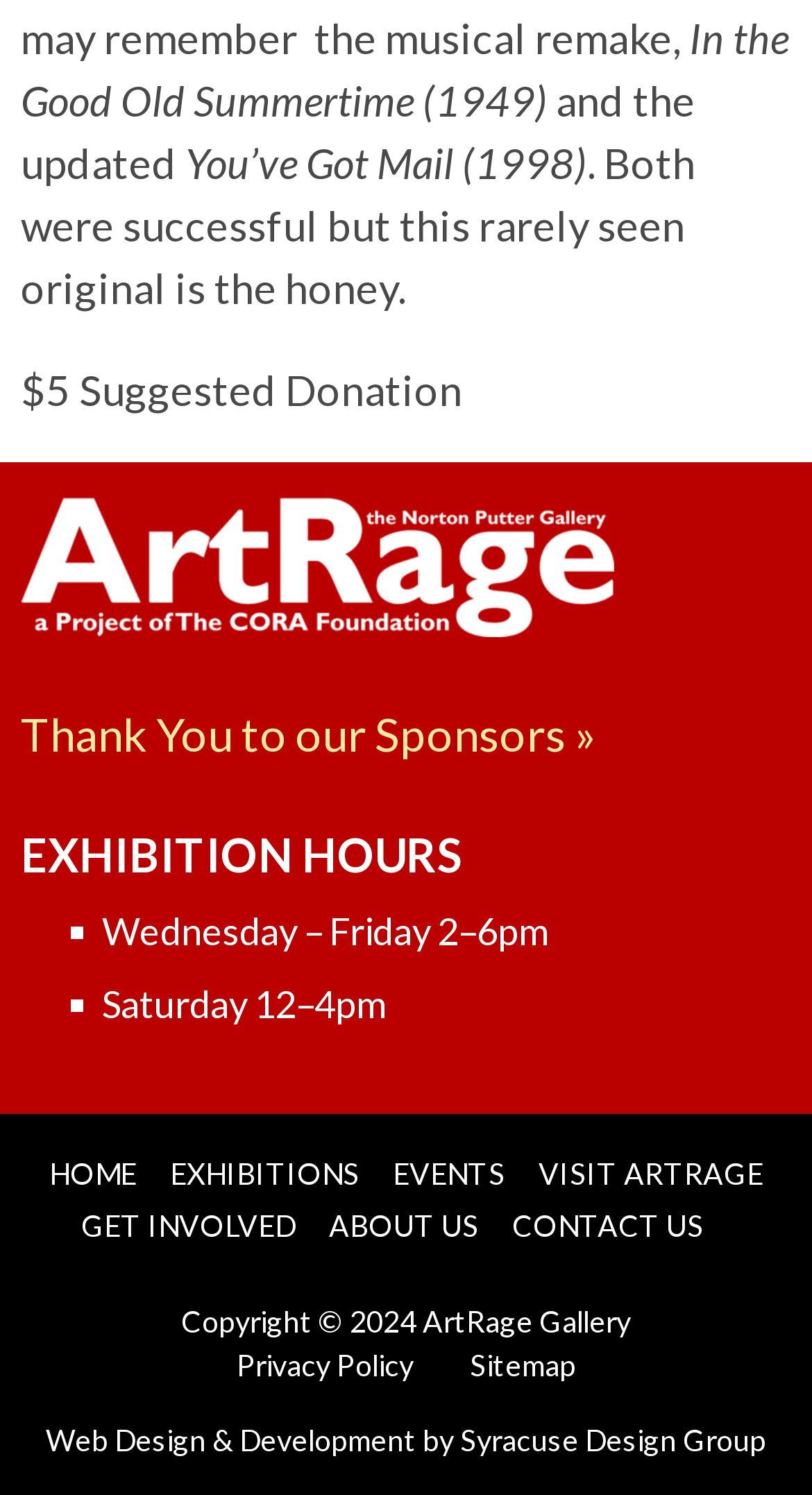Locate the bounding box coordinates of the clickable element to fulfill the following instruction: "Visit 'Sitemap'". Provide the coordinates as four float numbers between 0 and 1 in the format [left, top, right, bottom].

[0.578, 0.901, 0.709, 0.924]